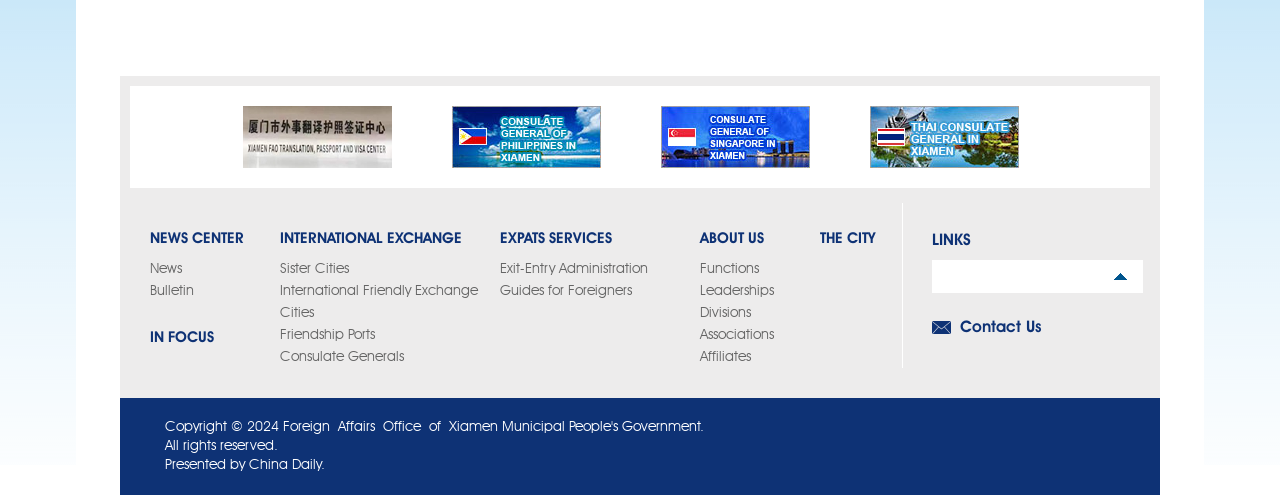Can you show the bounding box coordinates of the region to click on to complete the task described in the instruction: "Learn about international exchange"?

[0.219, 0.53, 0.273, 0.558]